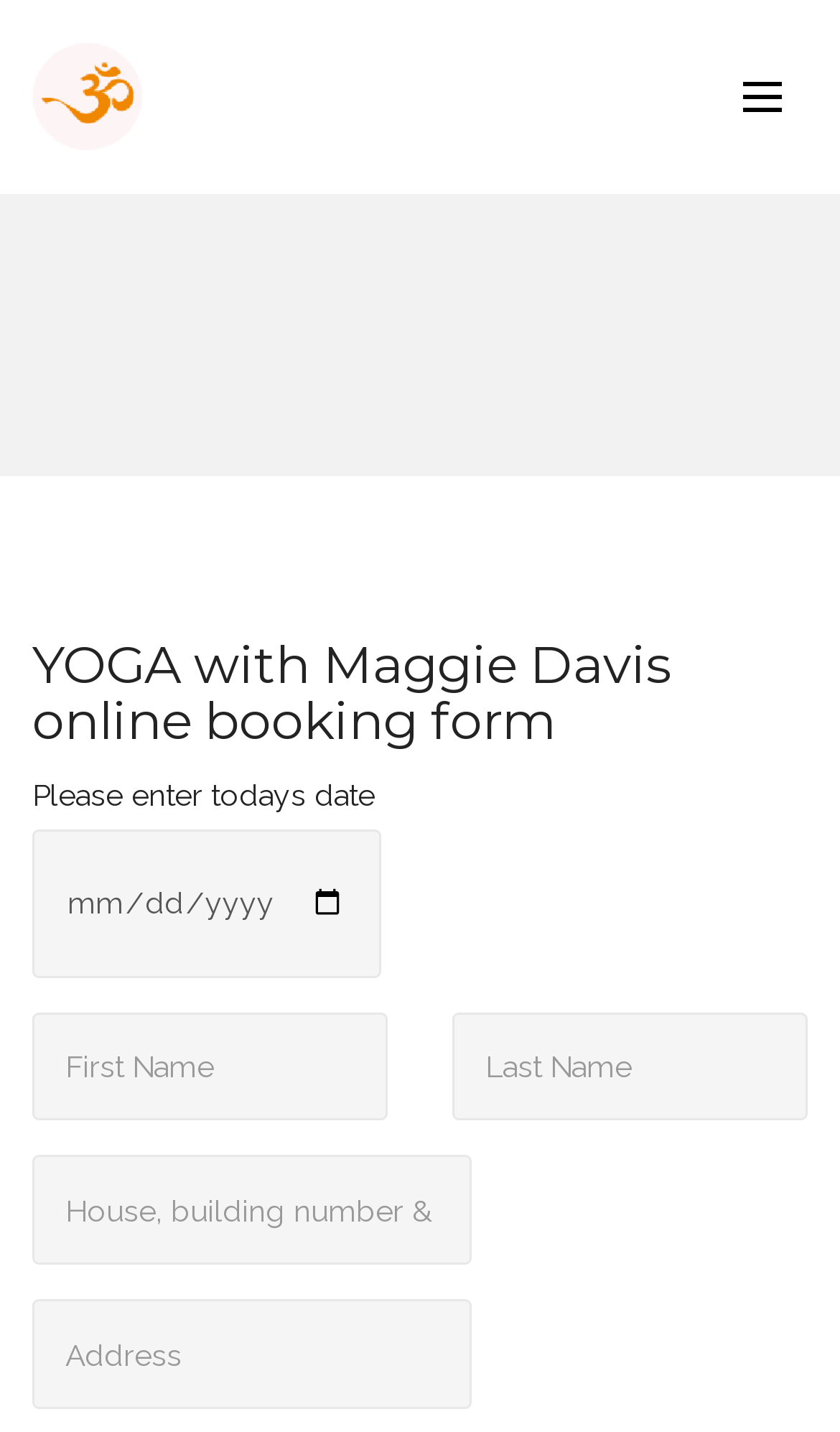Explain in detail what you observe on this webpage.

This webpage is an online booking form for yoga classes with Maggie Davis. At the top left, there is a link to "Mobirise" accompanied by an image, and a button is located at the top right. The main heading "YOGA with Maggie Davis online booking form" is prominently displayed in the middle of the page.

Below the heading, there is a section to enter today's date, which consists of a label "Please enter todays date" and a date picker with three spin buttons for month, day, and year. The date picker also has a "Show date picker" button. 

Further down, there are four text boxes to enter personal information: "First Name", "Last Name", "House, building number & Street", and "Address". The "House, building number & Street" field is required.